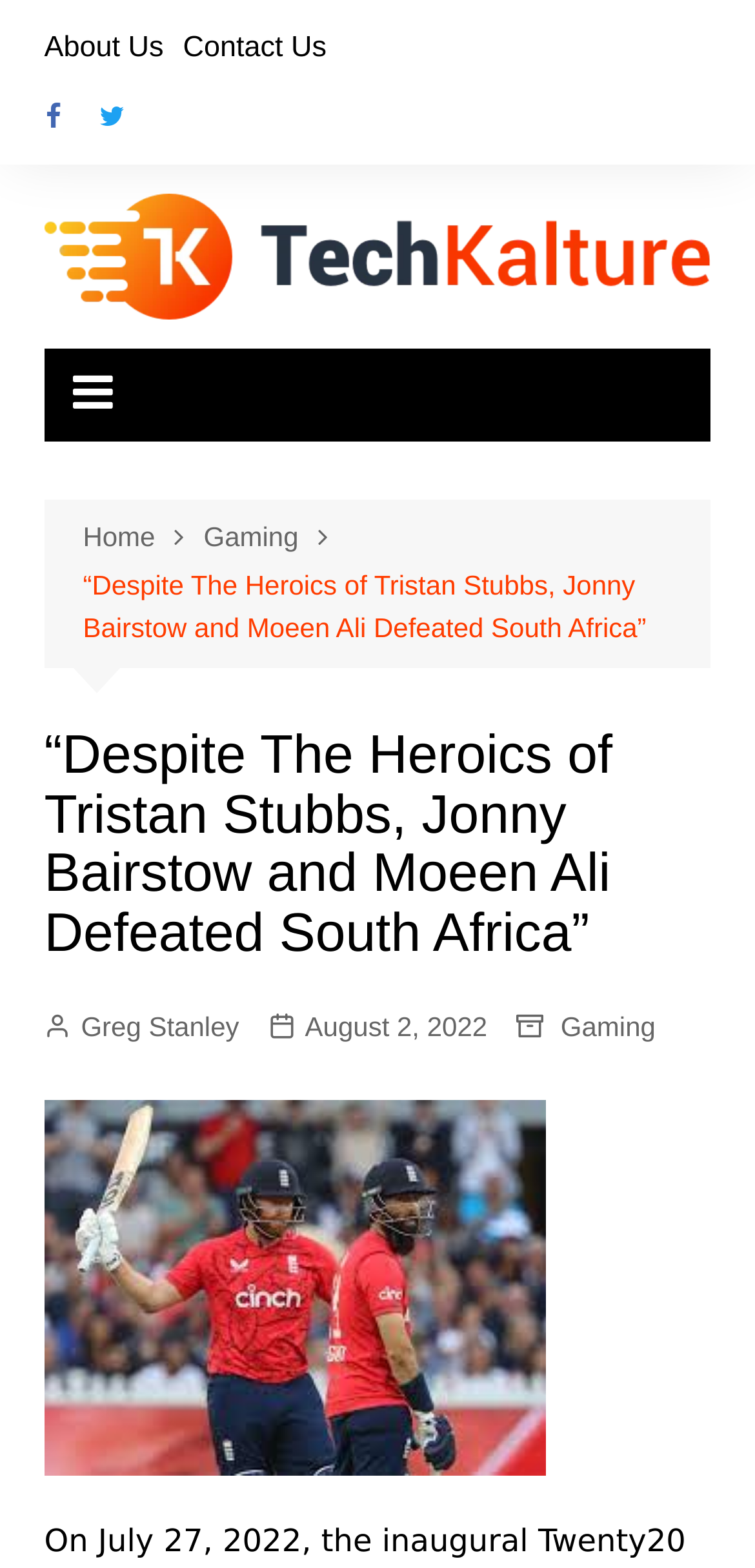Please specify the bounding box coordinates of the clickable section necessary to execute the following command: "View Gaming page".

[0.743, 0.641, 0.868, 0.669]